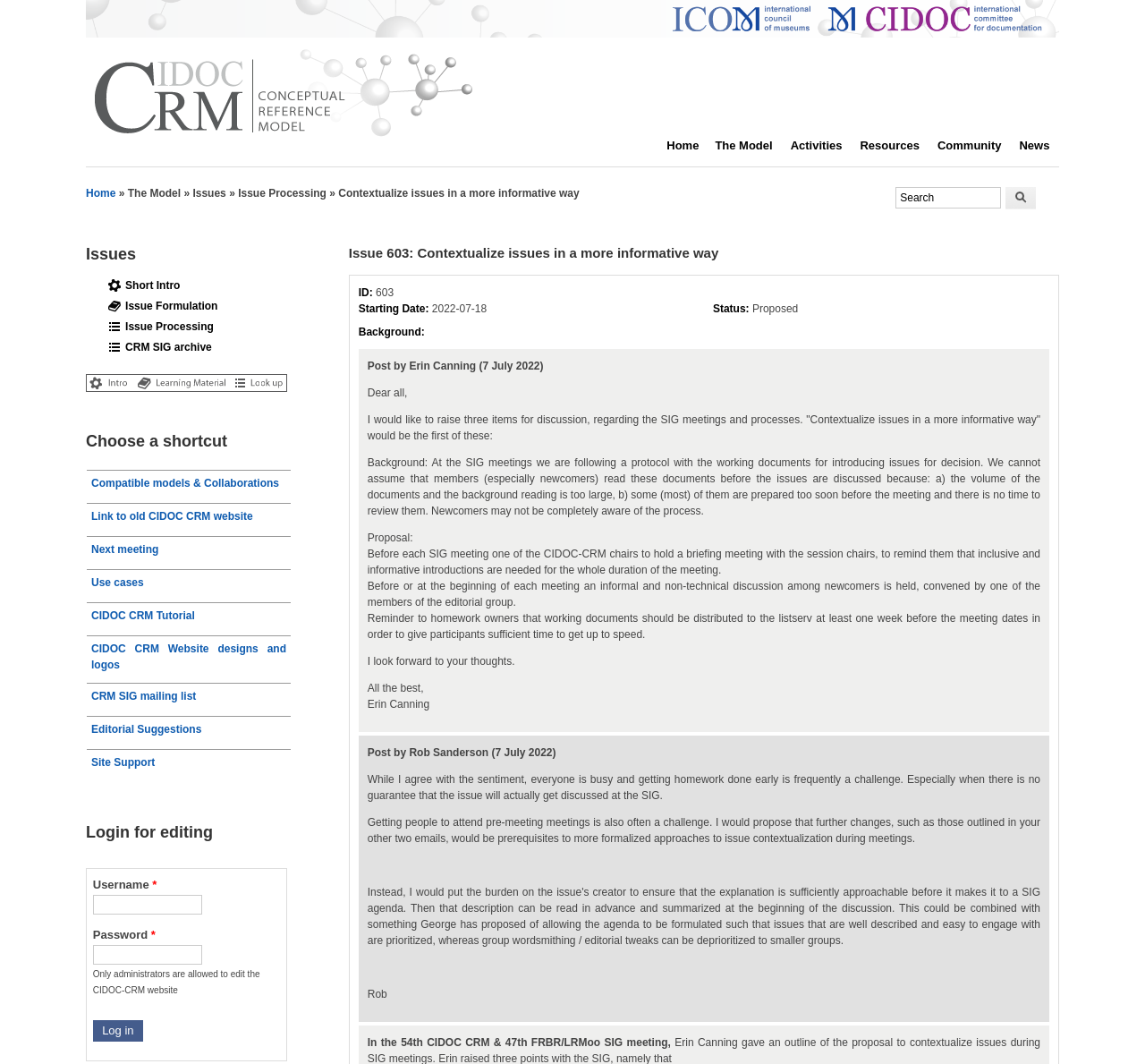Please determine the bounding box coordinates of the element to click in order to execute the following instruction: "Like this post". The coordinates should be four float numbers between 0 and 1, specified as [left, top, right, bottom].

None